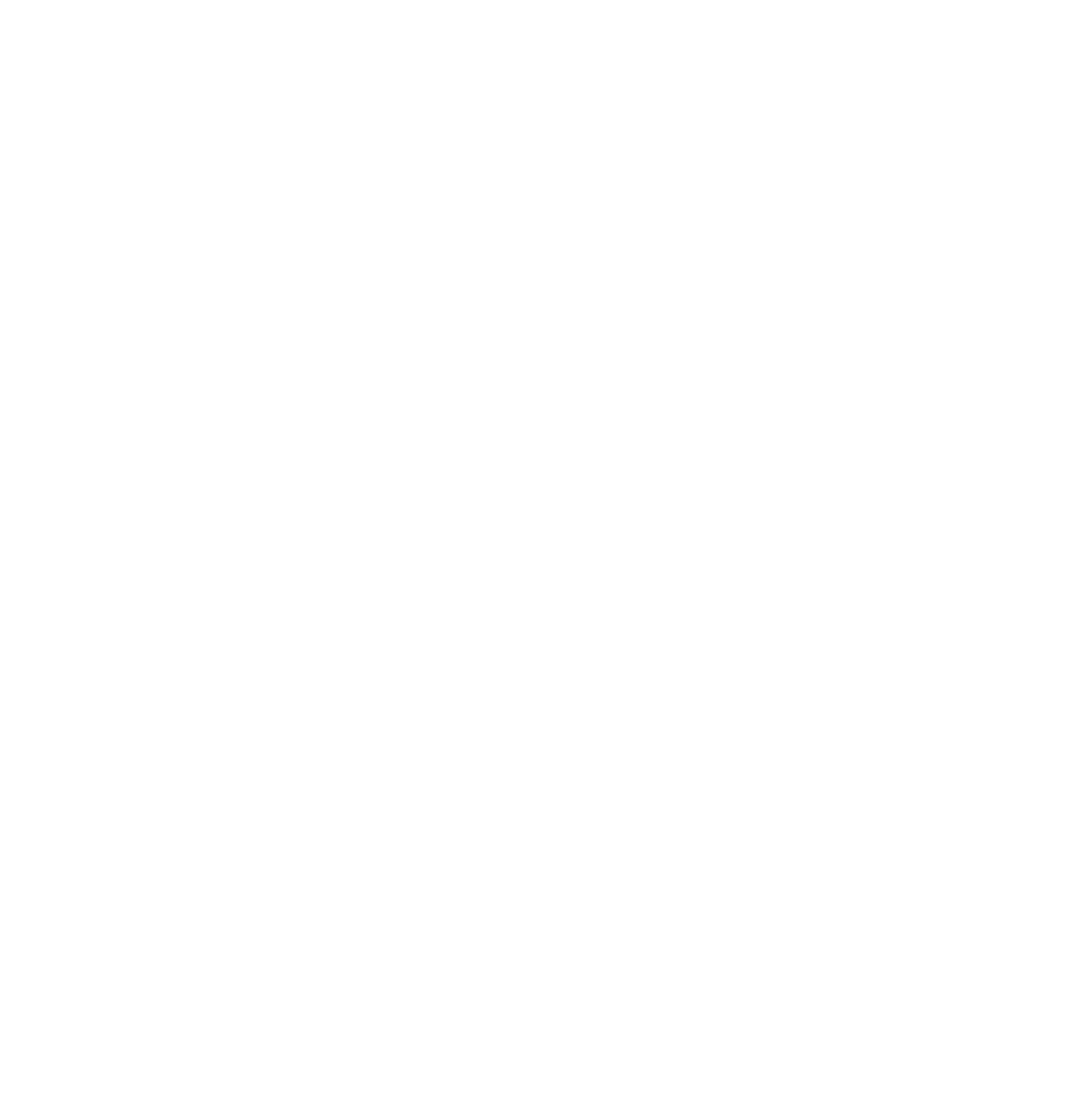Your task is to find and give the main heading text of the webpage.

6 Digital Marketing Trends Highly Demanded In 2022